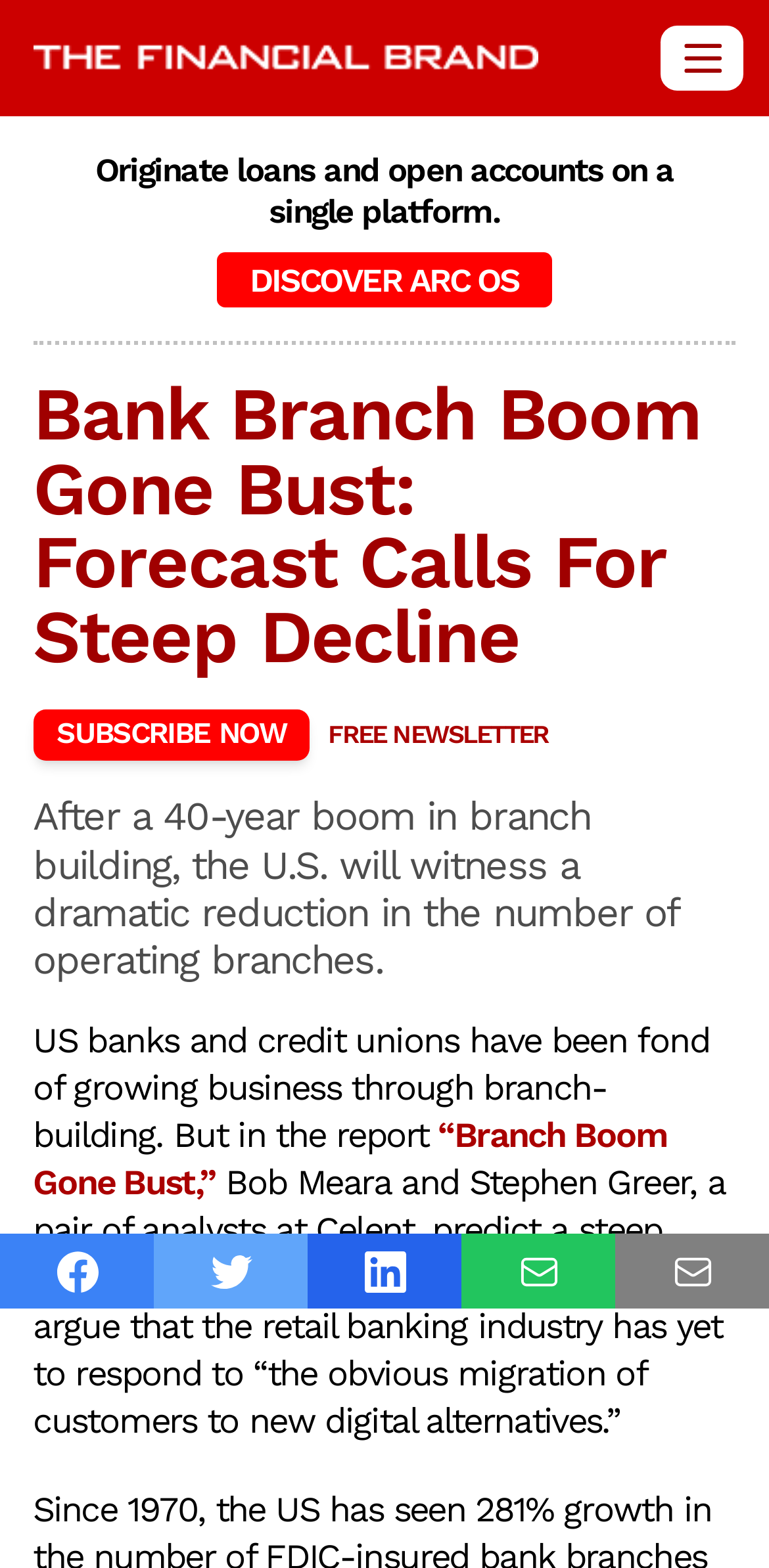Explain in detail what is displayed on the webpage.

The webpage is about a forecast of a significant decline in the number of operating bank branches in the US. At the top, there is a link to "The Financial Brand" and an image to the right of it. Below this, there is a section with a heading that matches the meta description, "Bank Branch Boom Gone Bust: Forecast Calls For Steep Decline". 

To the left of this heading, there is a link to "SUBSCRIBE NOW" with the text "FREE" and "NEWSLETTER" next to it. Below this, there are five links, each with a small image, arranged horizontally across the page. 

The main content of the page starts with a heading that summarizes the article, "After a 40-year boom in branch building, the U.S. will witness a dramatic reduction in the number of operating branches." This is followed by a block of text that discusses how US banks and credit unions have been growing their business through branch-building, but a report by analysts Bob Meara and Stephen Greer predicts a steep decline in US branch density due to customers migrating to digital alternatives. There is also a link to the report, "“Branch Boom Gone Bust,”" within the text.